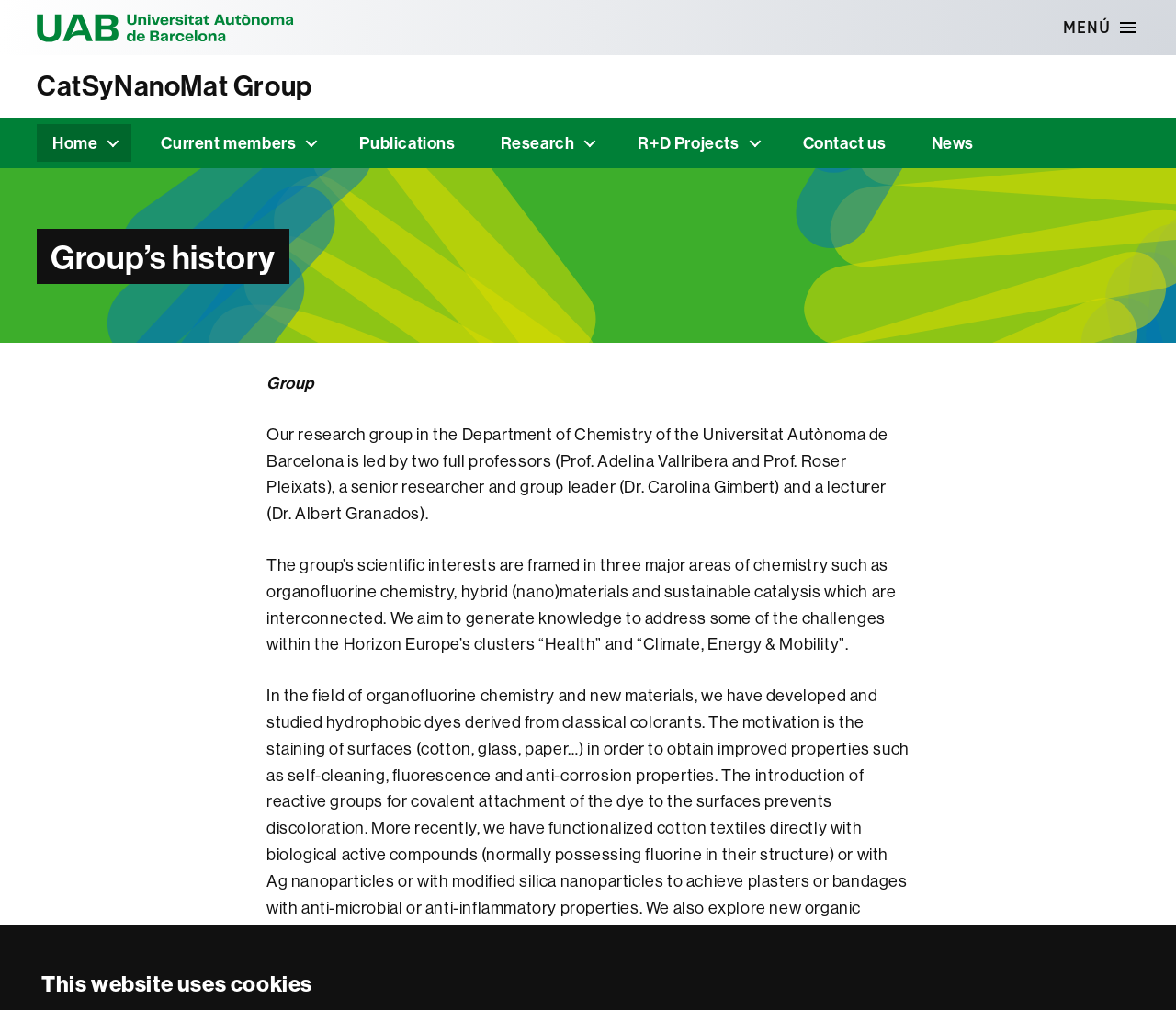What is the motivation for developing hydrophobic dyes?
Give a detailed explanation using the information visible in the image.

I found the answer by reading the StaticText element that describes the research in organofluorine chemistry, which mentions that the motivation is to obtain improved properties such as self-cleaning, fluorescence, and anti-corrosion properties.